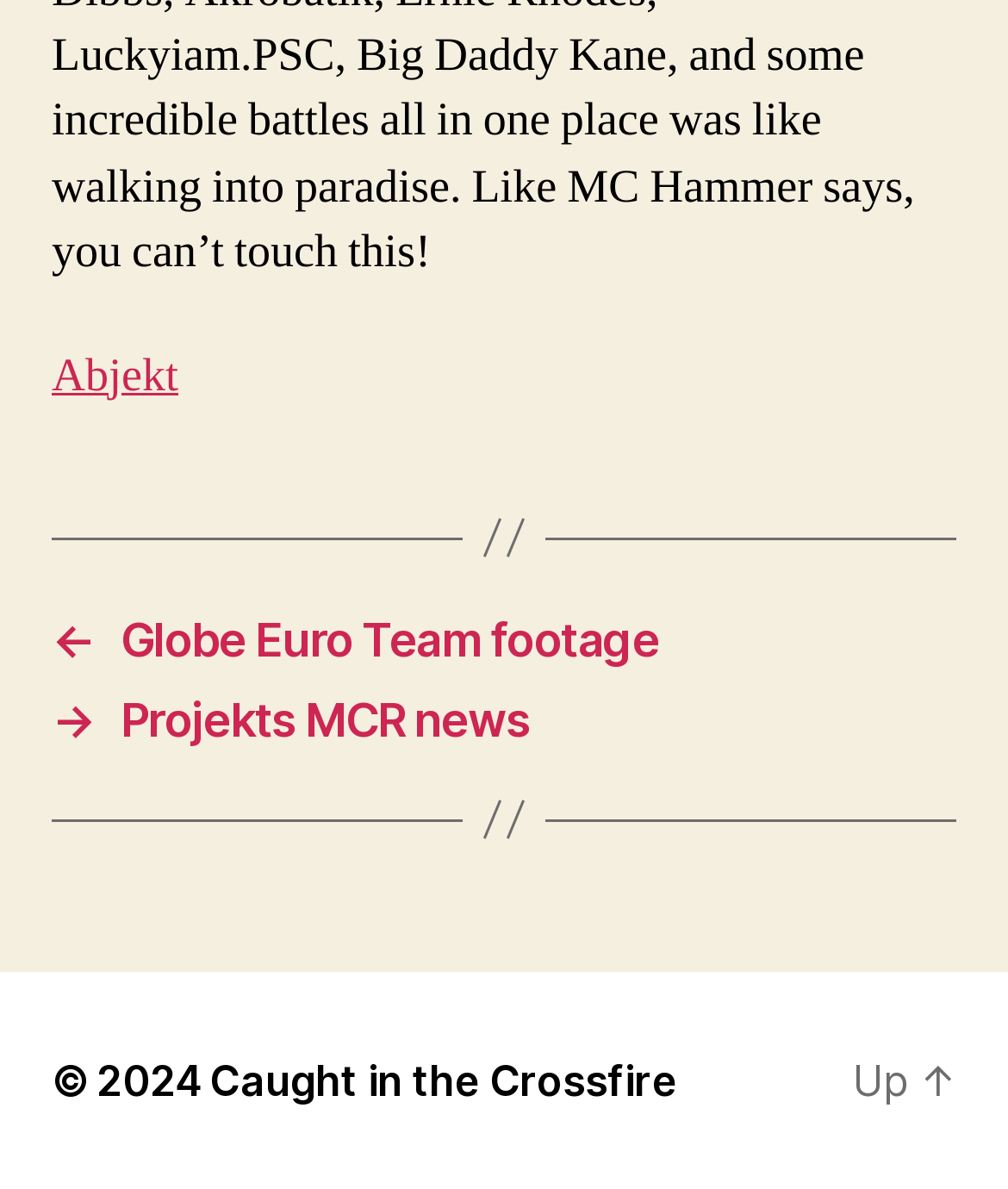Respond to the question below with a single word or phrase: What is the name of the link at the top left?

Abjekt